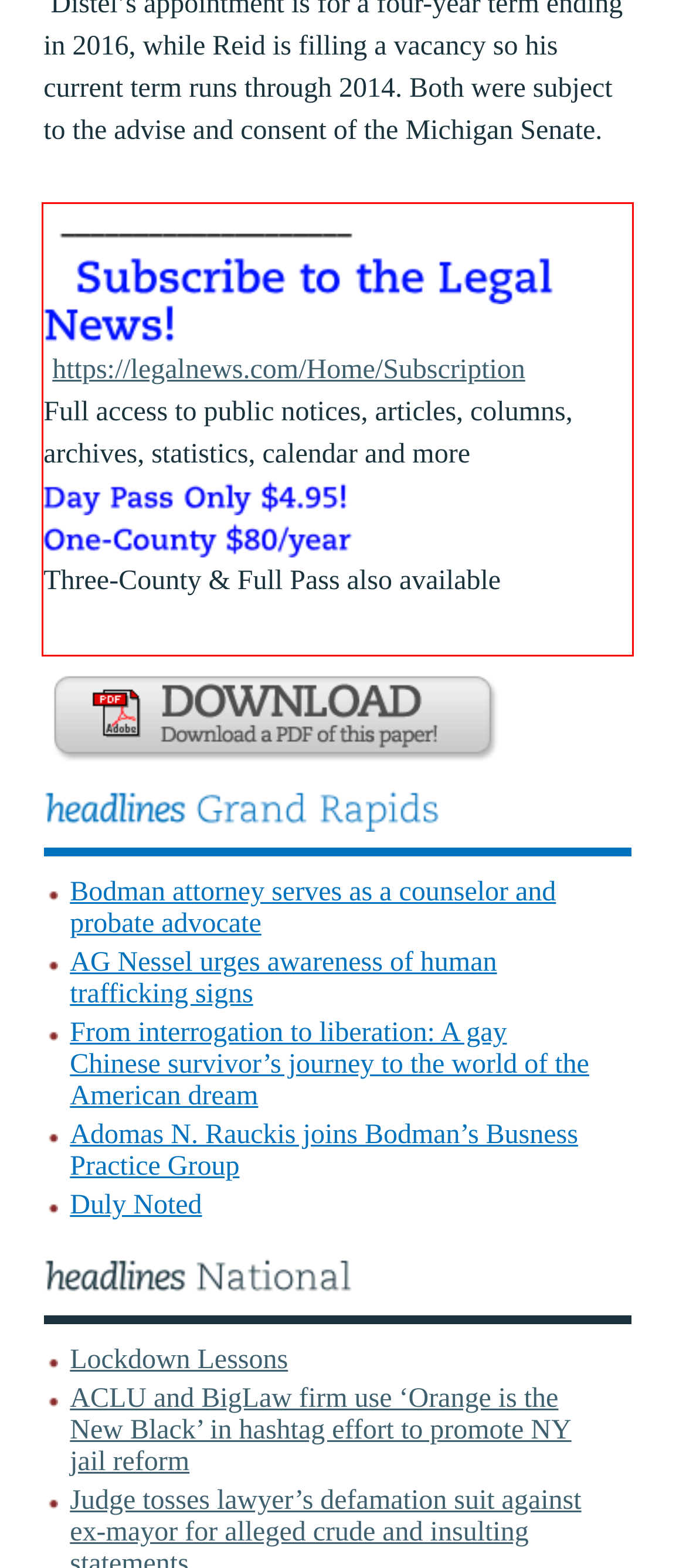Given a screenshot of a webpage, locate the red bounding box and extract the text it encloses.

–––––––––––––––––––– SubscribetotheLegalNews! https://legalnews.com/Home/Subscription Full access to public notices, articles, columns, archives, statistics, calendar and more DayPassOnly$4.95! One-County$80/year Three-County & Full Pass also available